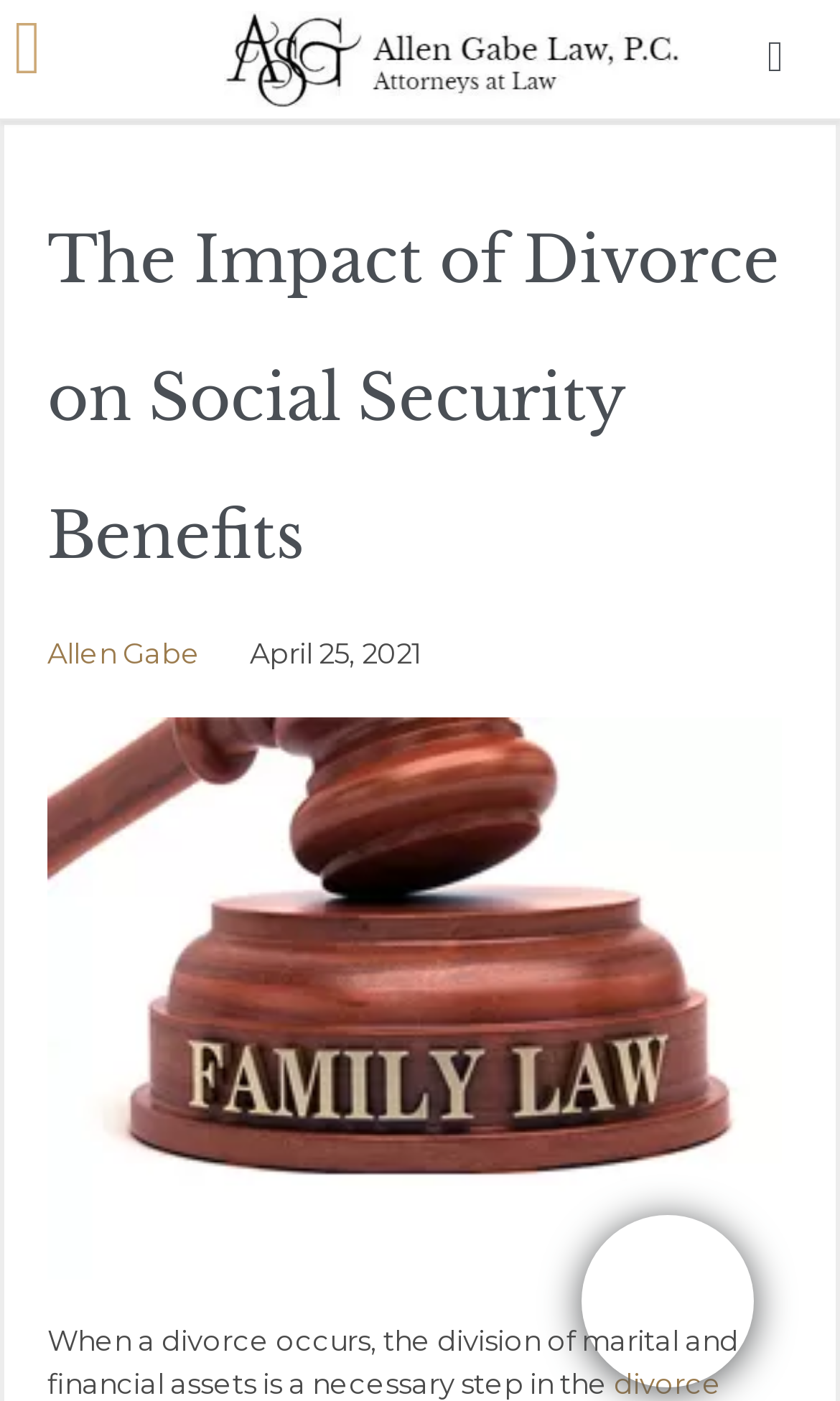Determine the main headline from the webpage and extract its text.

The Impact of Divorce on Social Security Benefits